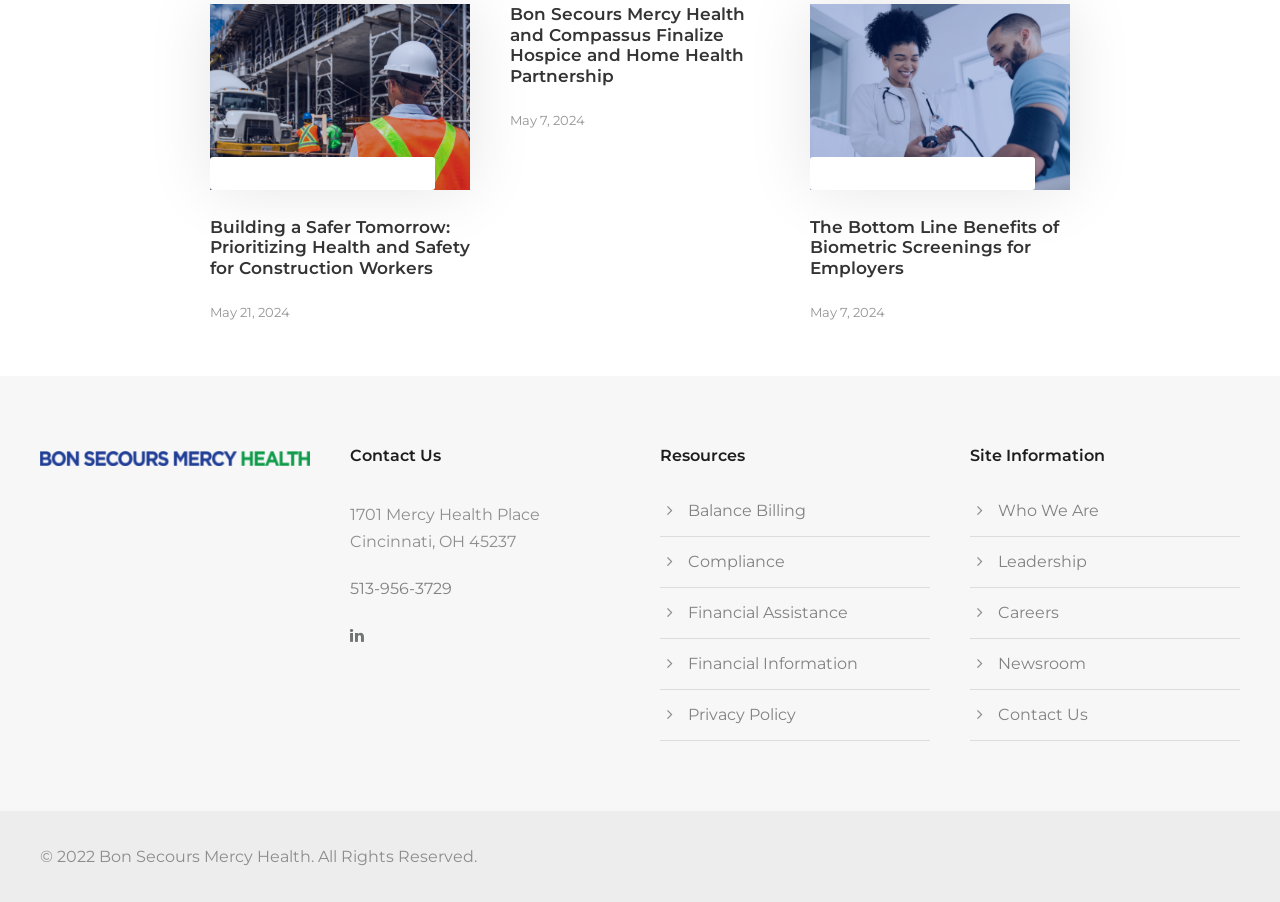Can you identify the bounding box coordinates of the clickable region needed to carry out this instruction: 'Learn about 'Financial Assistance''? The coordinates should be four float numbers within the range of 0 to 1, stated as [left, top, right, bottom].

[0.538, 0.668, 0.662, 0.689]